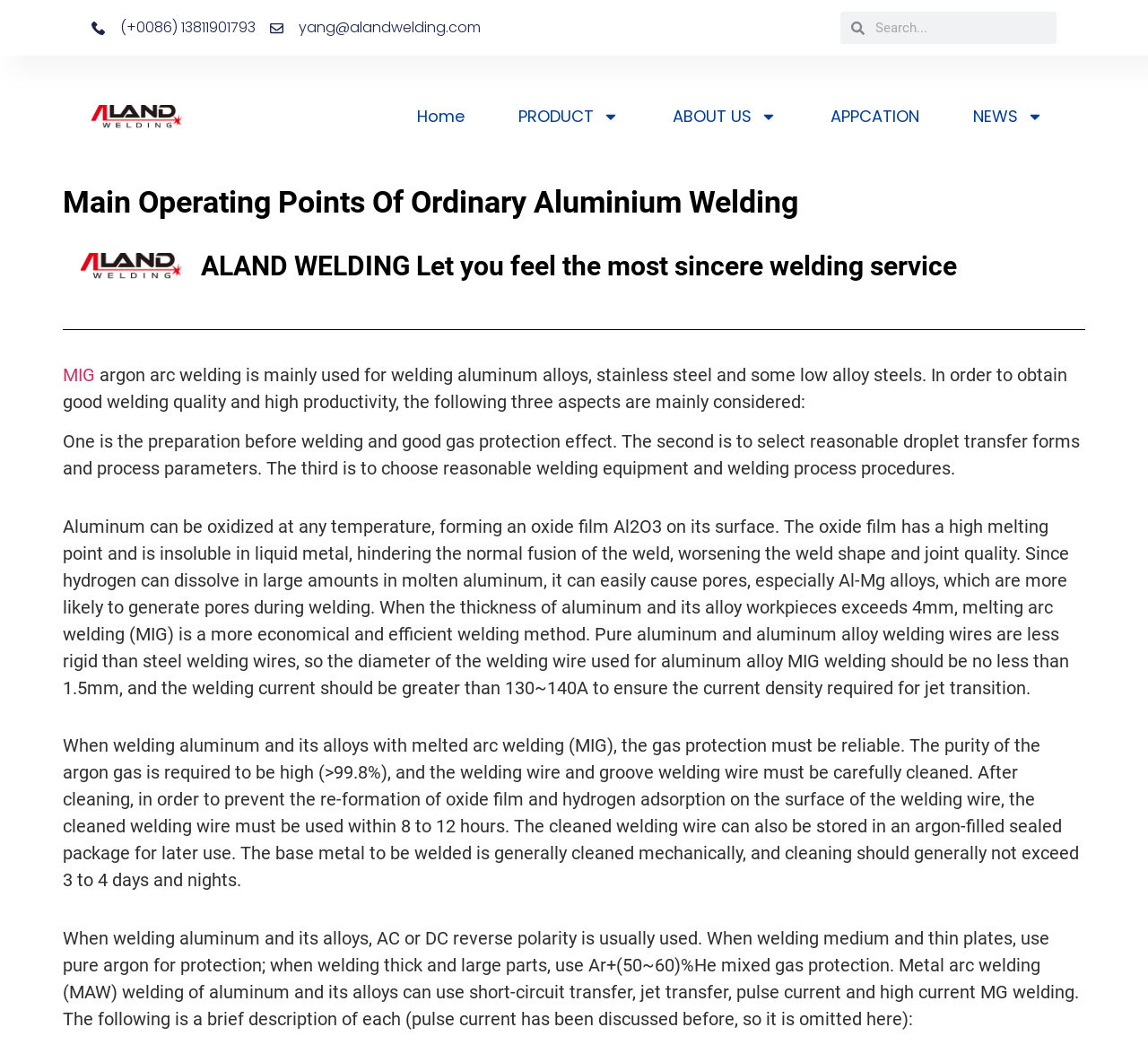What is the recommended storage method for cleaned welding wire?
Give a single word or phrase answer based on the content of the image.

Argon-filled sealed package